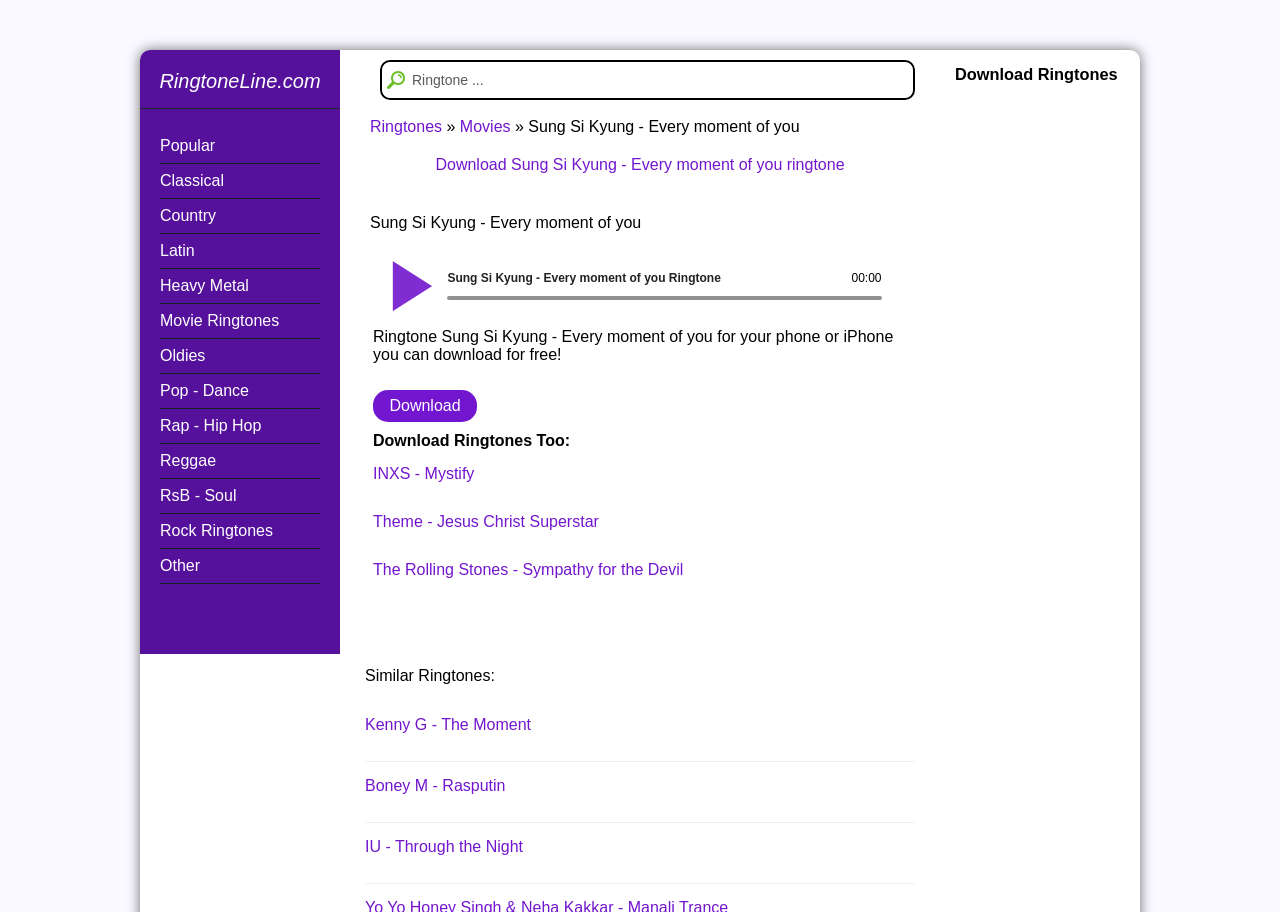What is the purpose of the textbox on this webpage?
Using the image, provide a concise answer in one word or a short phrase.

Search